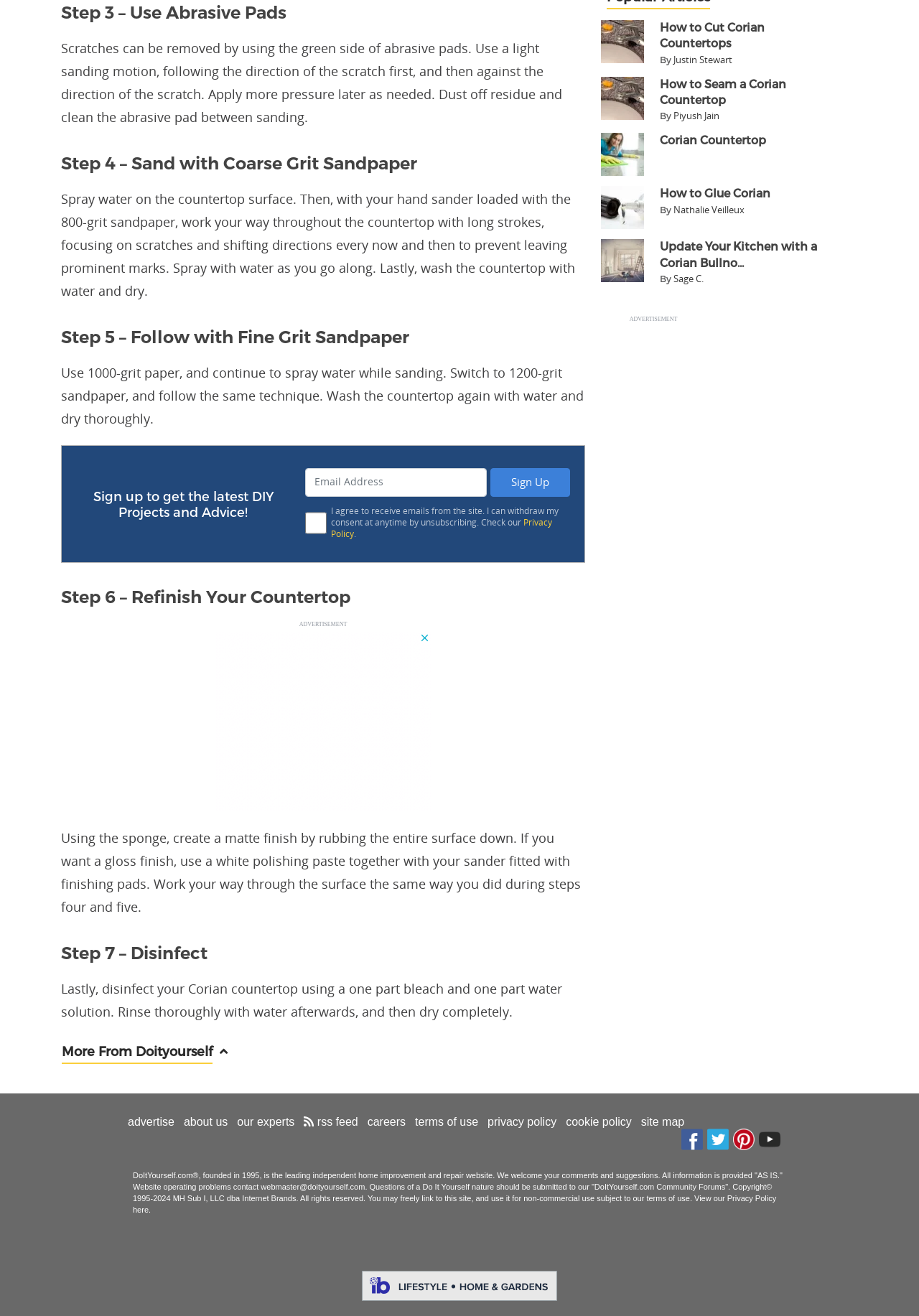Given the following UI element description: "Privacy Policy", find the bounding box coordinates in the webpage screenshot.

[0.36, 0.392, 0.601, 0.41]